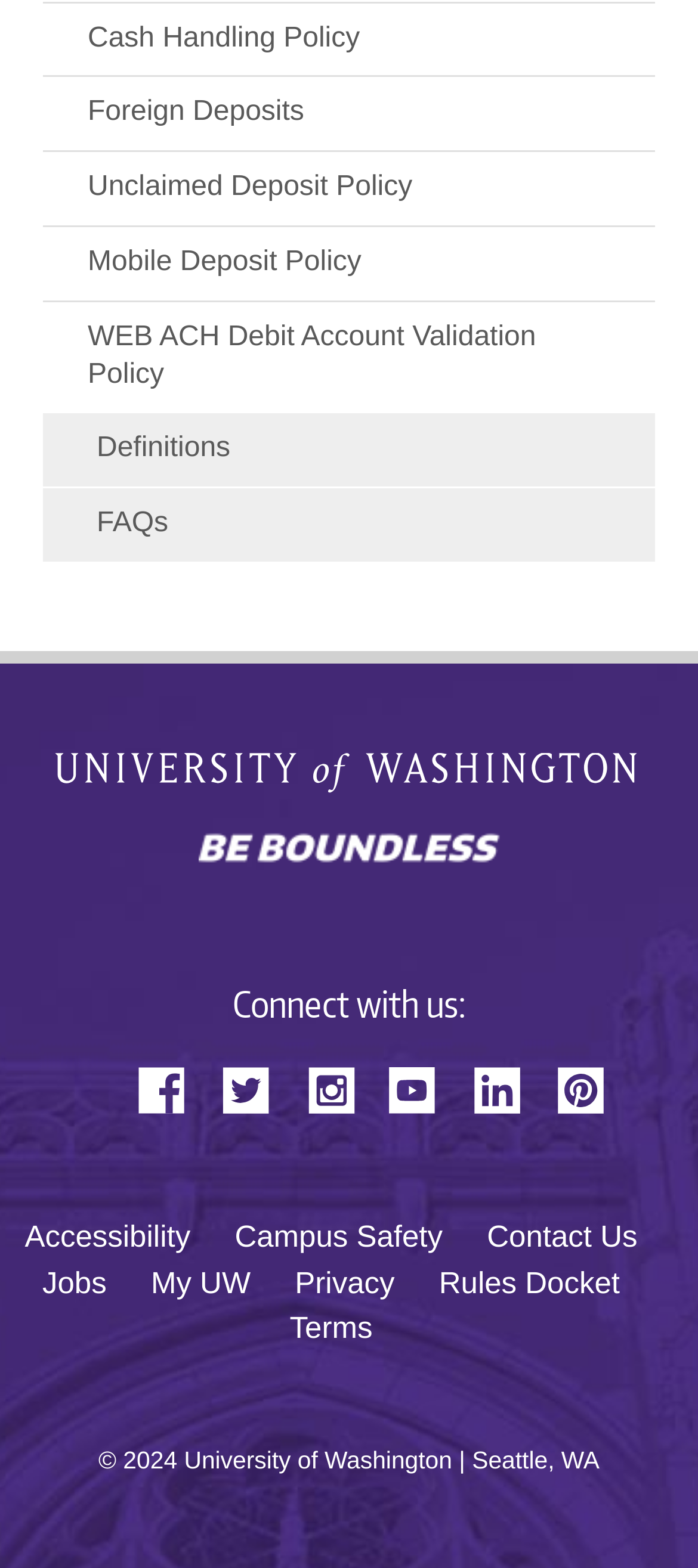Locate the bounding box coordinates of the clickable region to complete the following instruction: "Read the Accessibility page."

[0.035, 0.778, 0.273, 0.8]